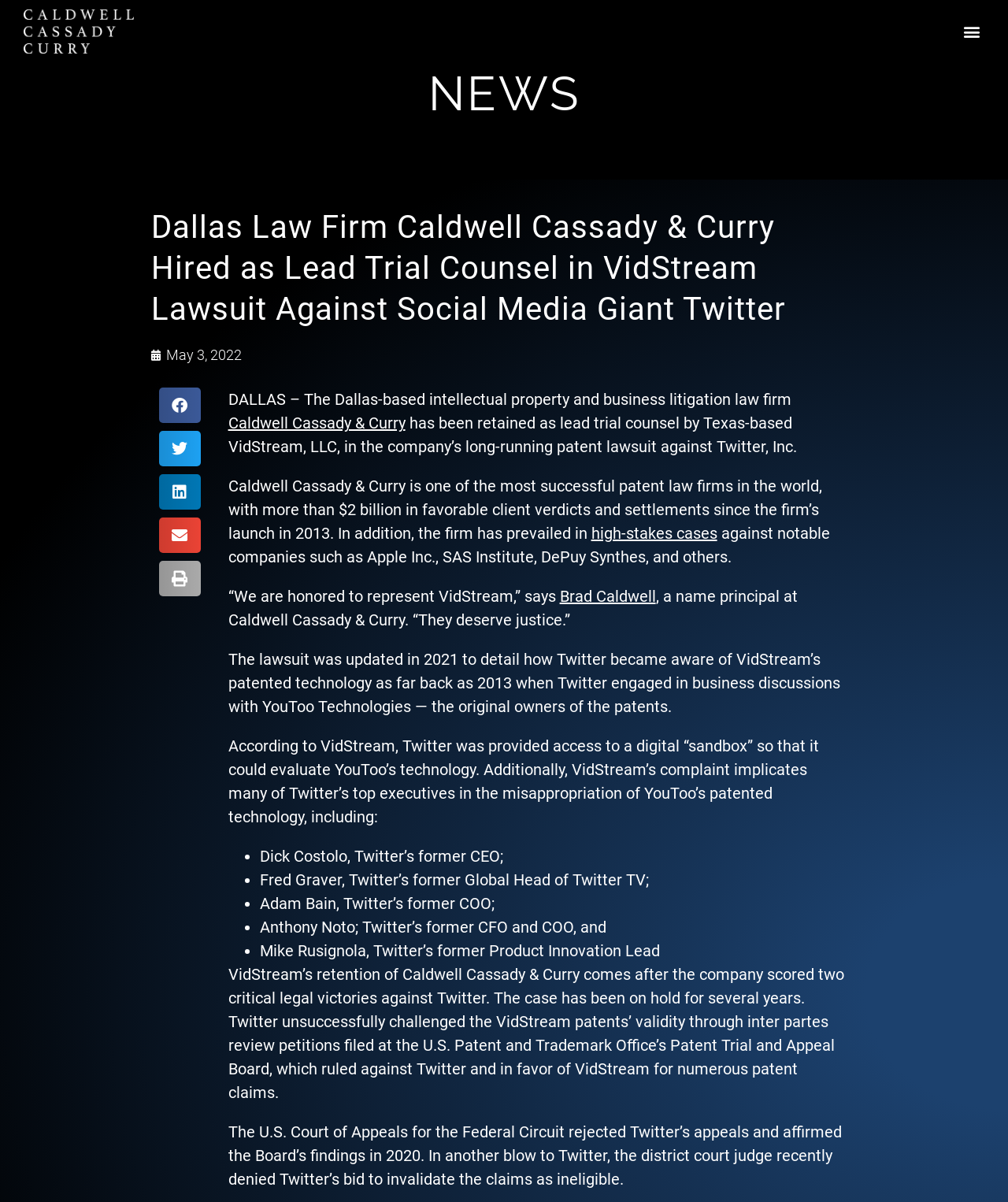What is the date of the news article?
Look at the image and respond to the question as thoroughly as possible.

I found the answer by looking at the link element with the text content 'May 3, 2022' which is likely to be the date of the news article.